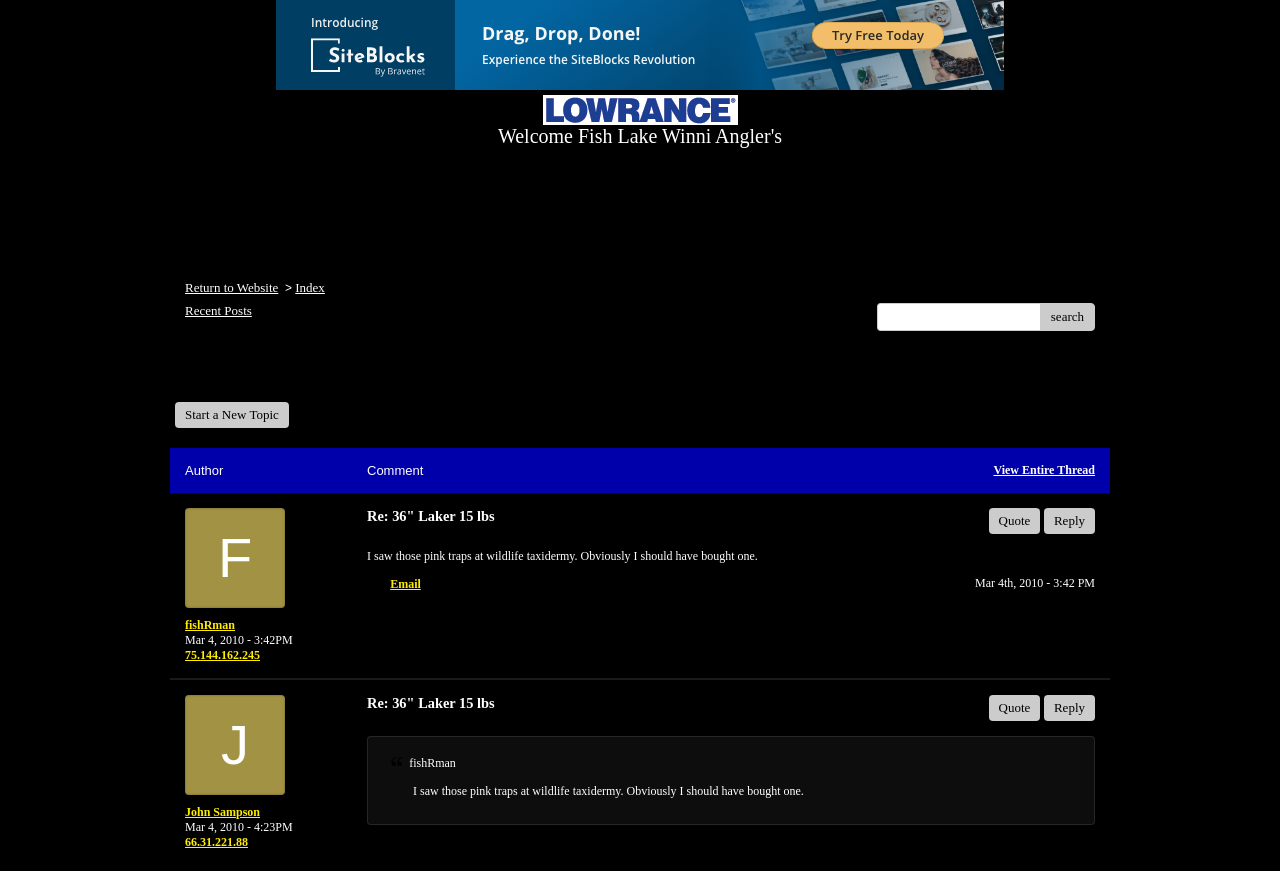What is the phone number listed on the webpage?
Answer the question based on the image using a single word or a brief phrase.

(603) 731-1804 / (603) 344-8698